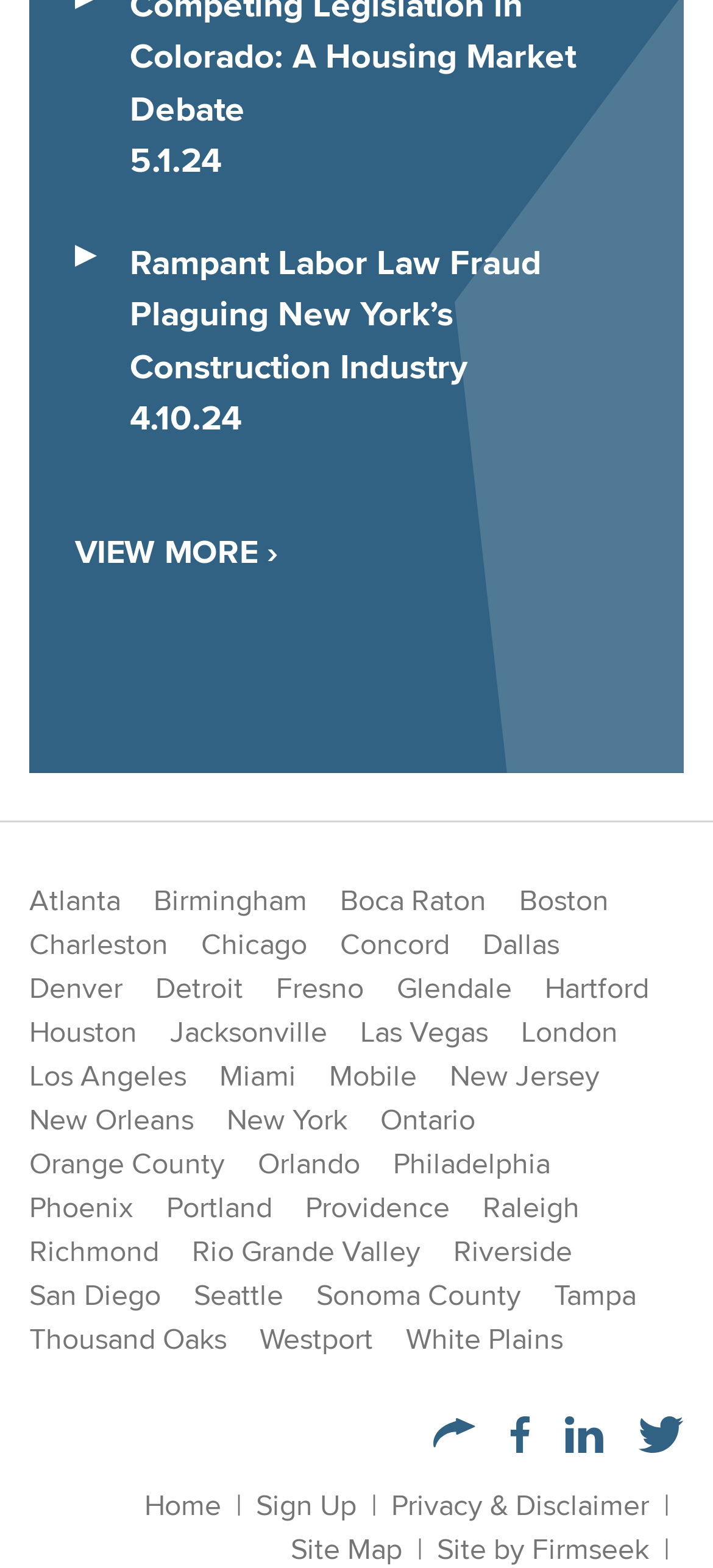Please identify the bounding box coordinates of the element that needs to be clicked to execute the following command: "Go to the home page". Provide the bounding box using four float numbers between 0 and 1, formatted as [left, top, right, bottom].

[0.203, 0.946, 0.31, 0.973]